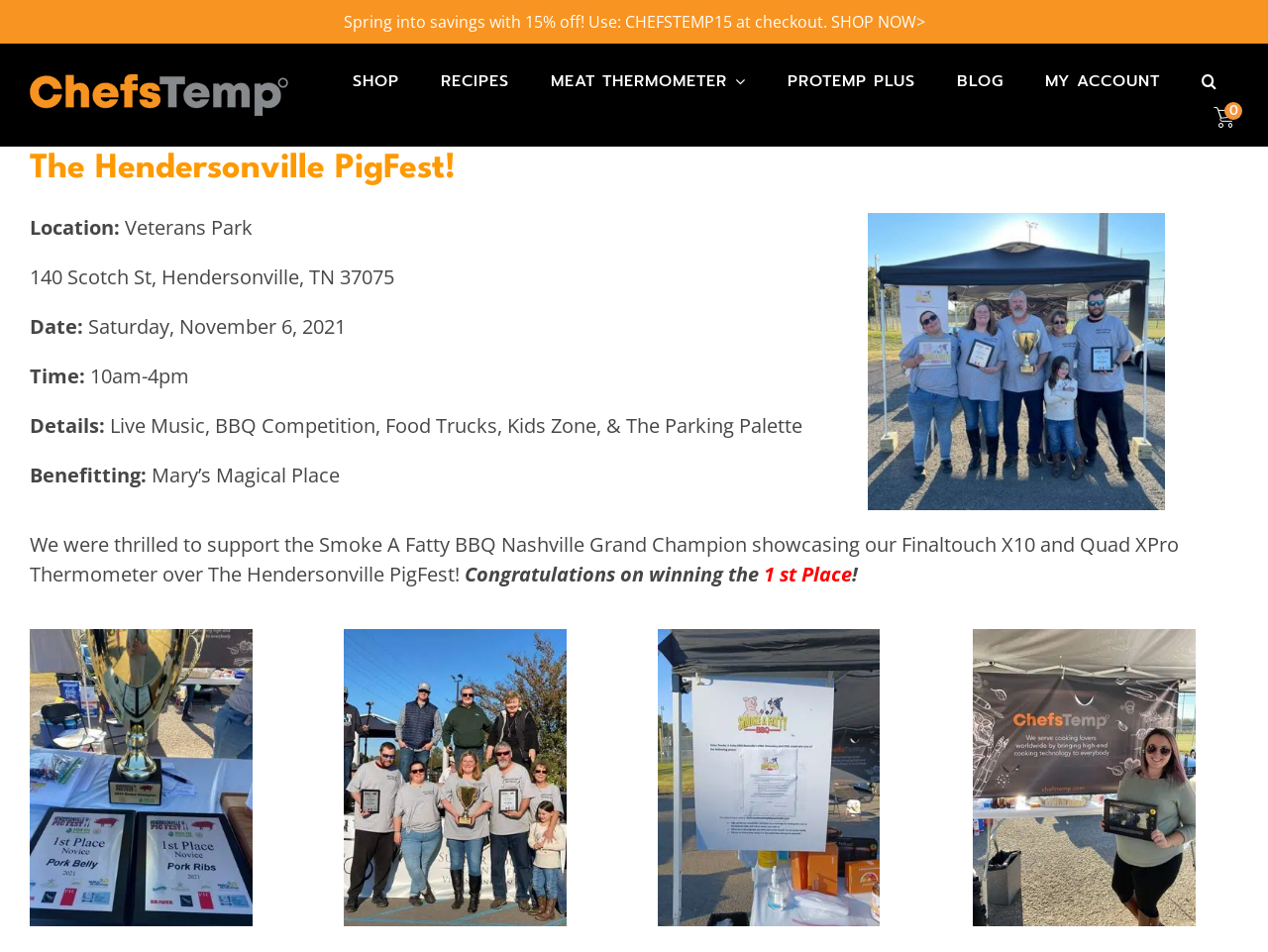Please identify the bounding box coordinates of the clickable area that will allow you to execute the instruction: "Explore 'RECIPES'".

[0.343, 0.067, 0.406, 0.104]